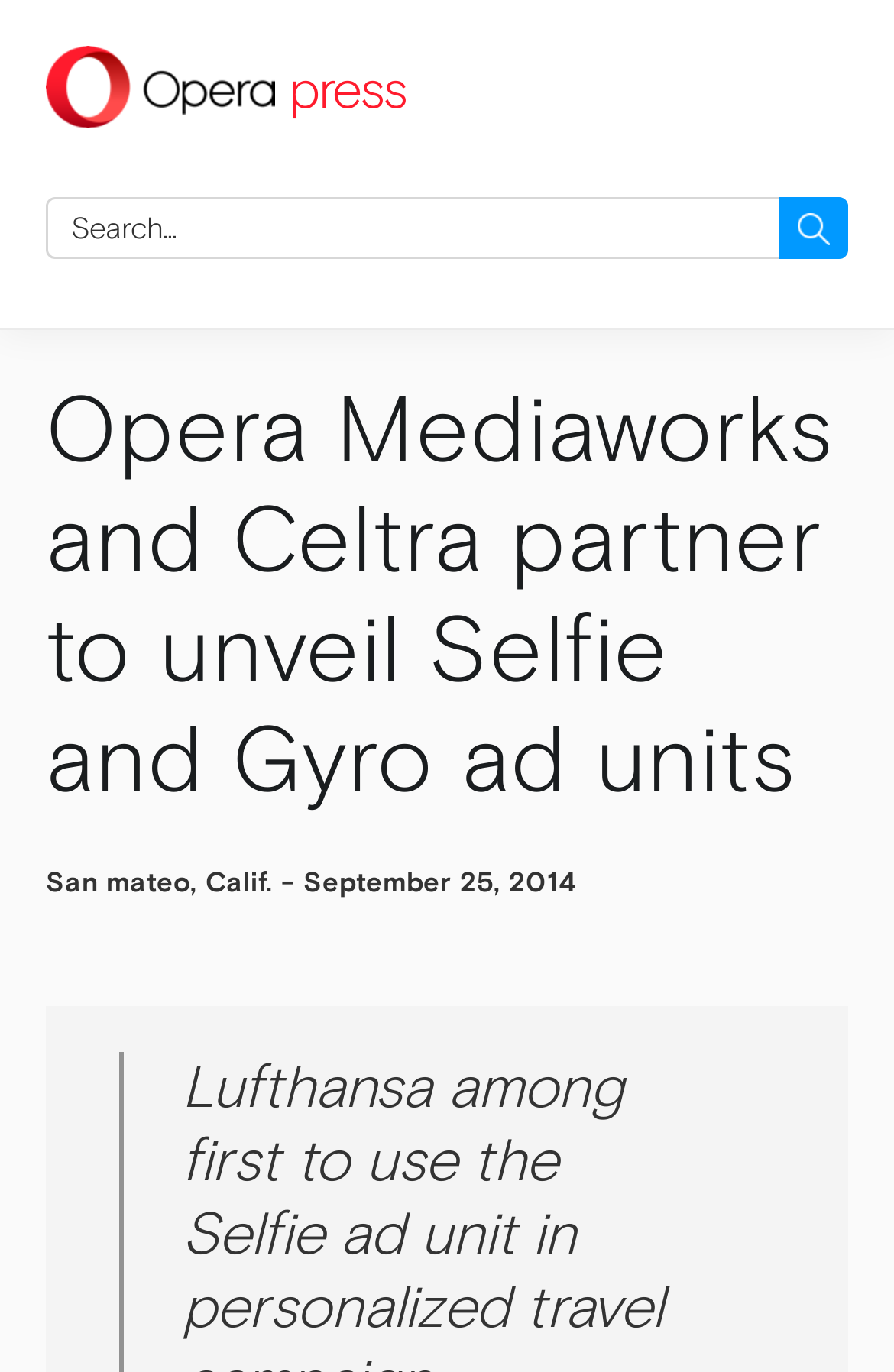Identify the title of the webpage and provide its text content.

Opera Mediaworks and Celtra partner to unveil Selfie and Gyro ad units